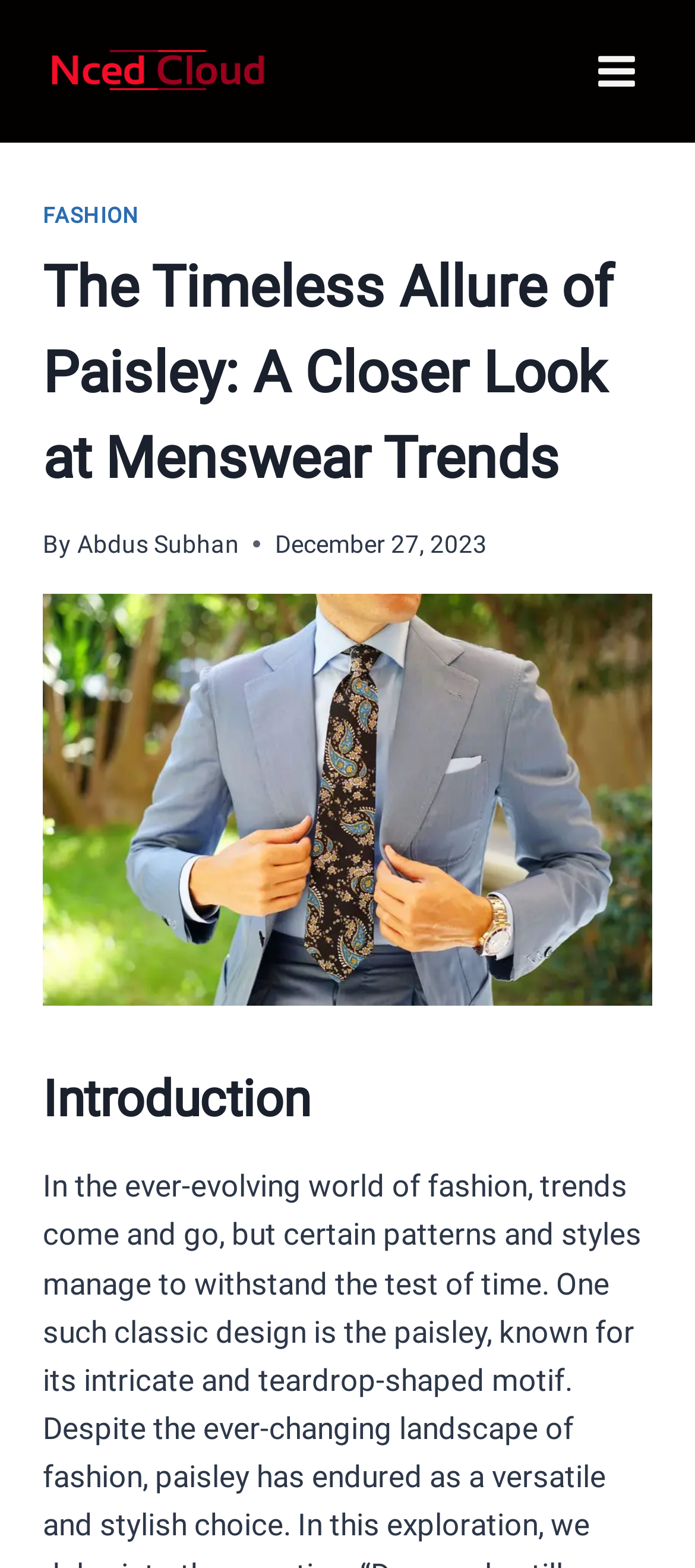Create a detailed summary of the webpage's content and design.

The webpage is about the timeless allure of paisley in menswear trends. At the top left corner, there is a link to "Nced Cloud" accompanied by an image with the same name. To the right of this link, there is a button to open a menu, which is currently not expanded. 

Below the top section, there is a header area that spans the entire width of the page. Within this header, there is a link to "FASHION" on the left, followed by a heading that reads "The Timeless Allure of Paisley: A Closer Look at Menswear Trends". The author's name, "Abdus Subhan", is mentioned to the right of the heading, along with the date "December 27, 2023". 

Below the header, there is a large image that takes up most of the width of the page, with a heading "Introduction" placed below it. The image likely relates to the topic of paisley in menswear trends, and the introduction heading suggests that the article will delve into this topic further.